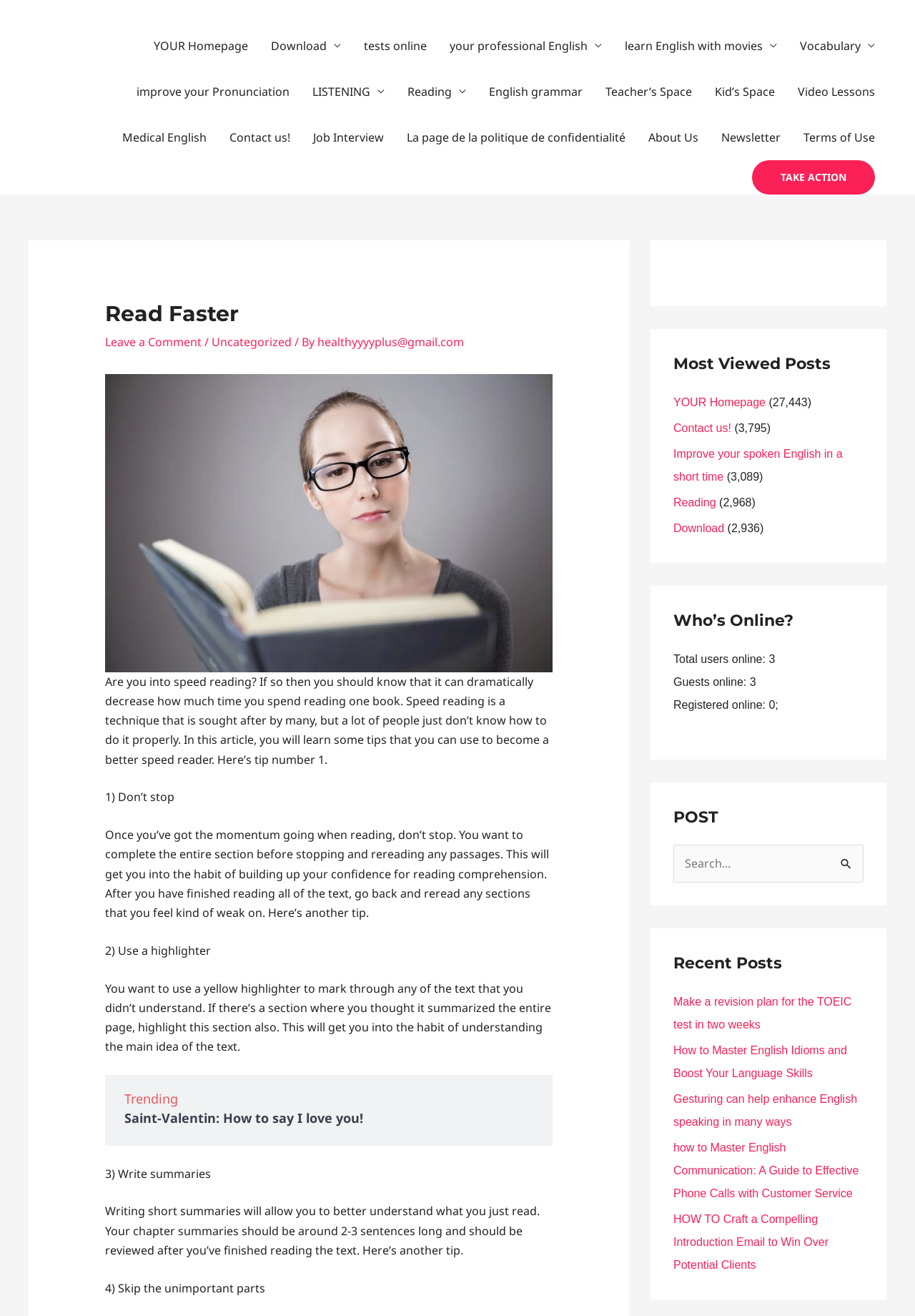Answer the following query with a single word or phrase:
What is the purpose of highlighting text when speed reading?

To mark unclear sections